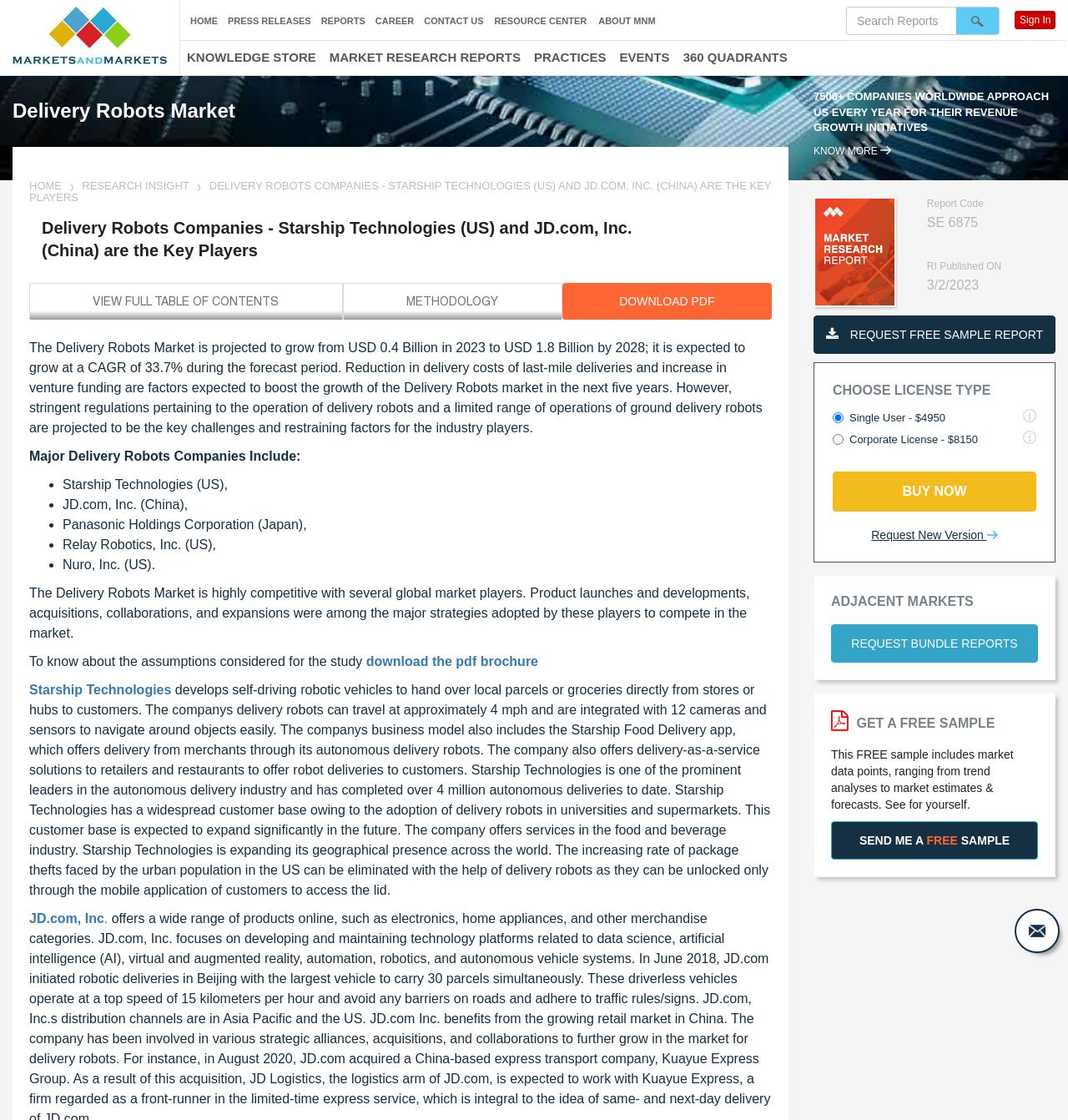Please provide a detailed answer to the question below by examining the image:
What is the projected growth rate of the Delivery Robots Market?

The answer can be found in the static text element that states 'The Delivery Robots Market is projected to grow from USD 0.4 Billion in 2023 to USD 1.8 Billion by 2028; it is expected to grow at a CAGR of 33.7% during the forecast period.'